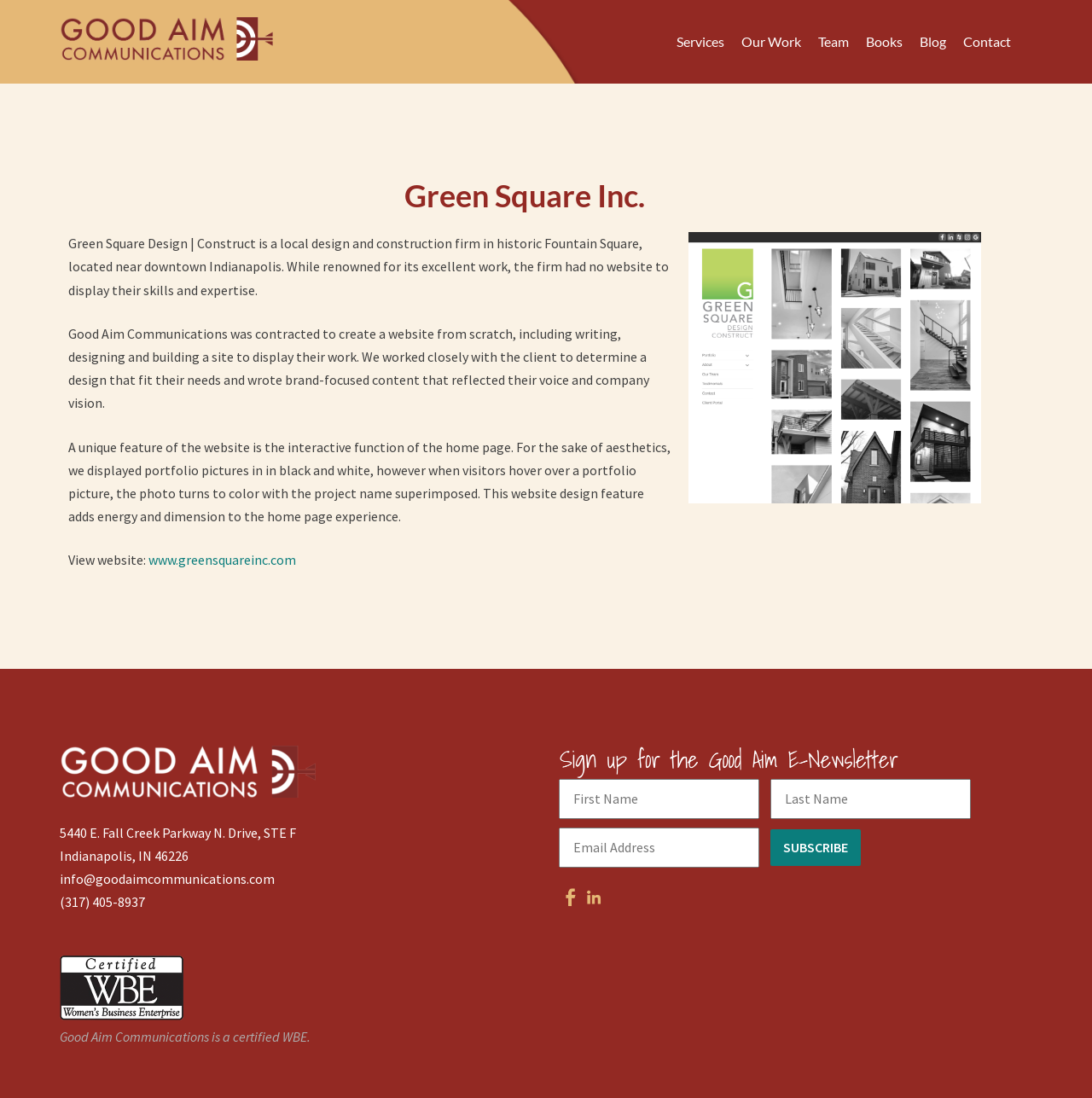Answer the question in one word or a short phrase:
What is the unique feature of the website's home page?

Interactive function